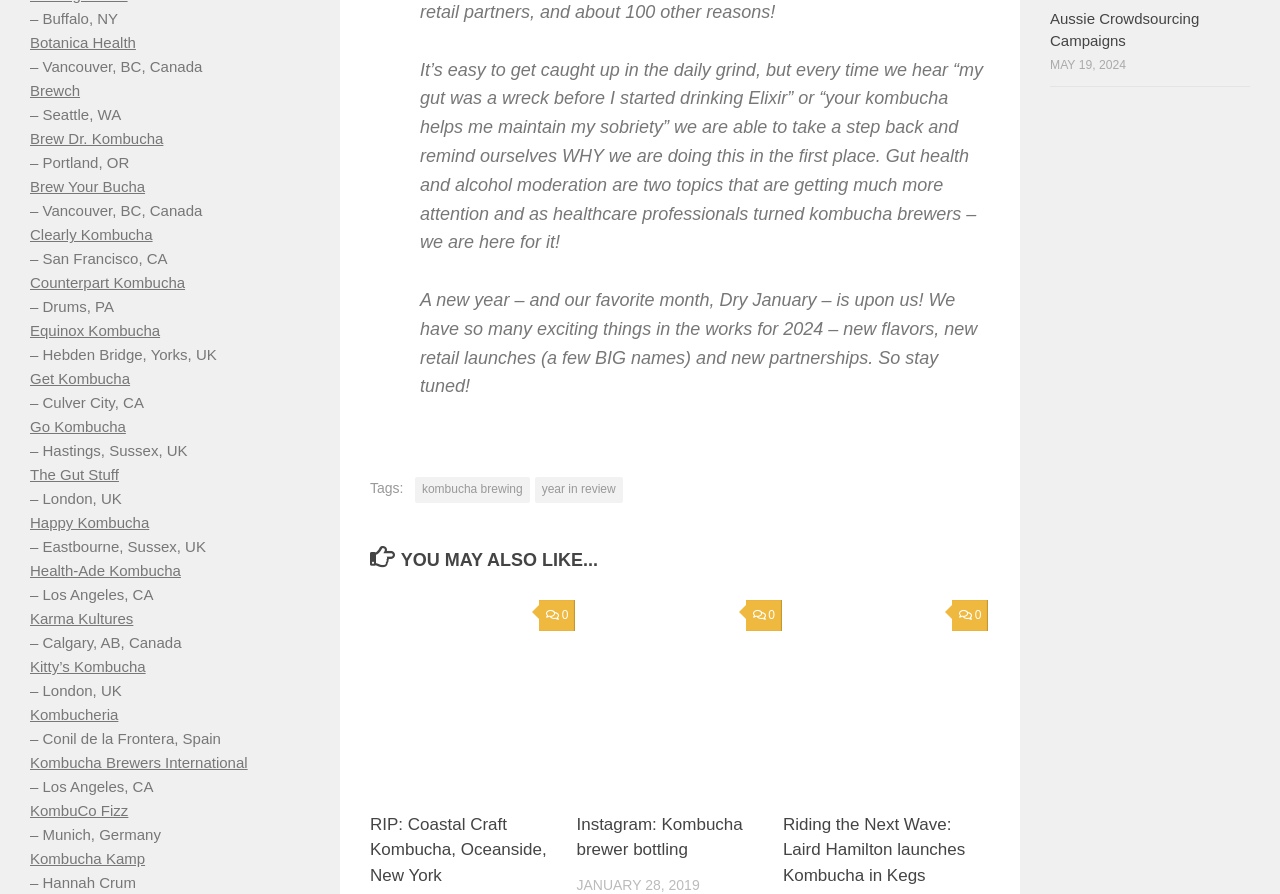Can you find the bounding box coordinates for the element that needs to be clicked to execute this instruction: "Check the date 'MAY 19, 2024'"? The coordinates should be given as four float numbers between 0 and 1, i.e., [left, top, right, bottom].

[0.82, 0.065, 0.88, 0.08]